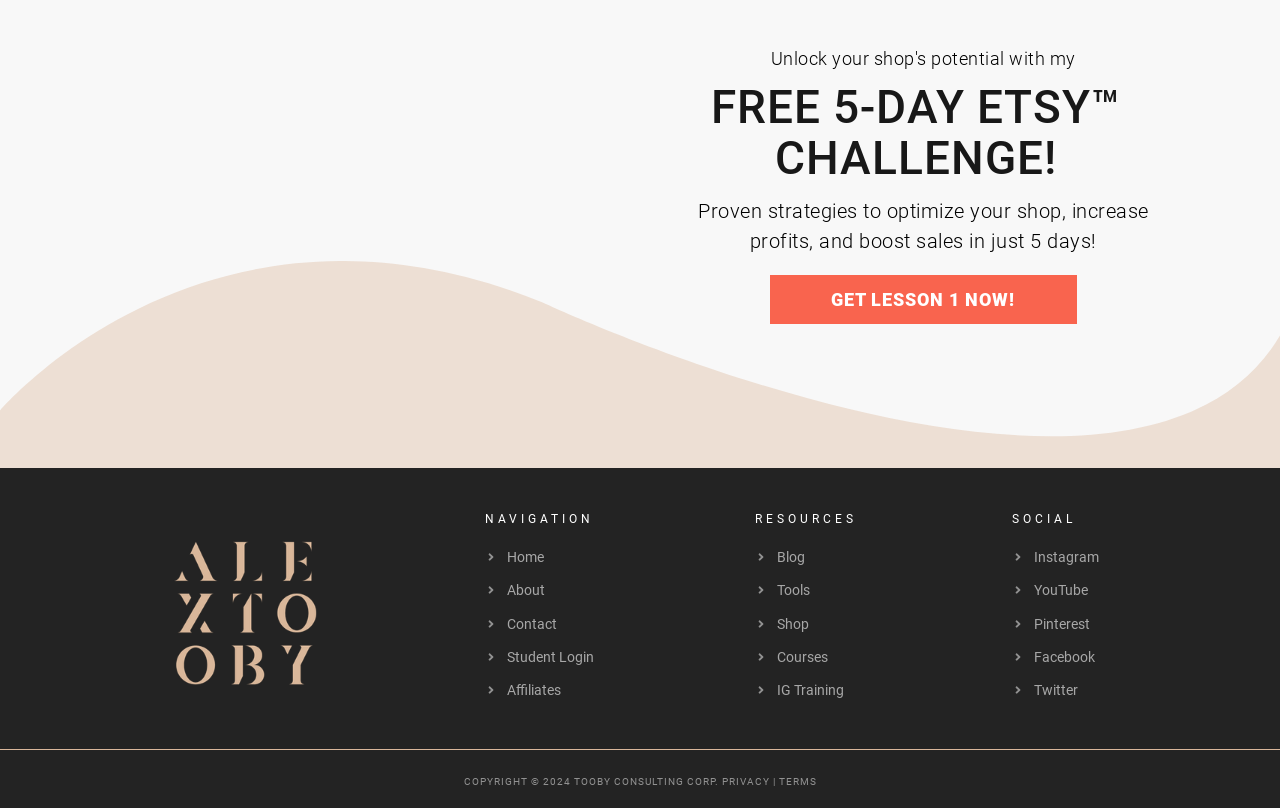Using the provided element description, identify the bounding box coordinates as (top-left x, top-left y, bottom-right x, bottom-right y). Ensure all values are between 0 and 1. Description: GET LESSON 1 NOW!

[0.601, 0.34, 0.842, 0.401]